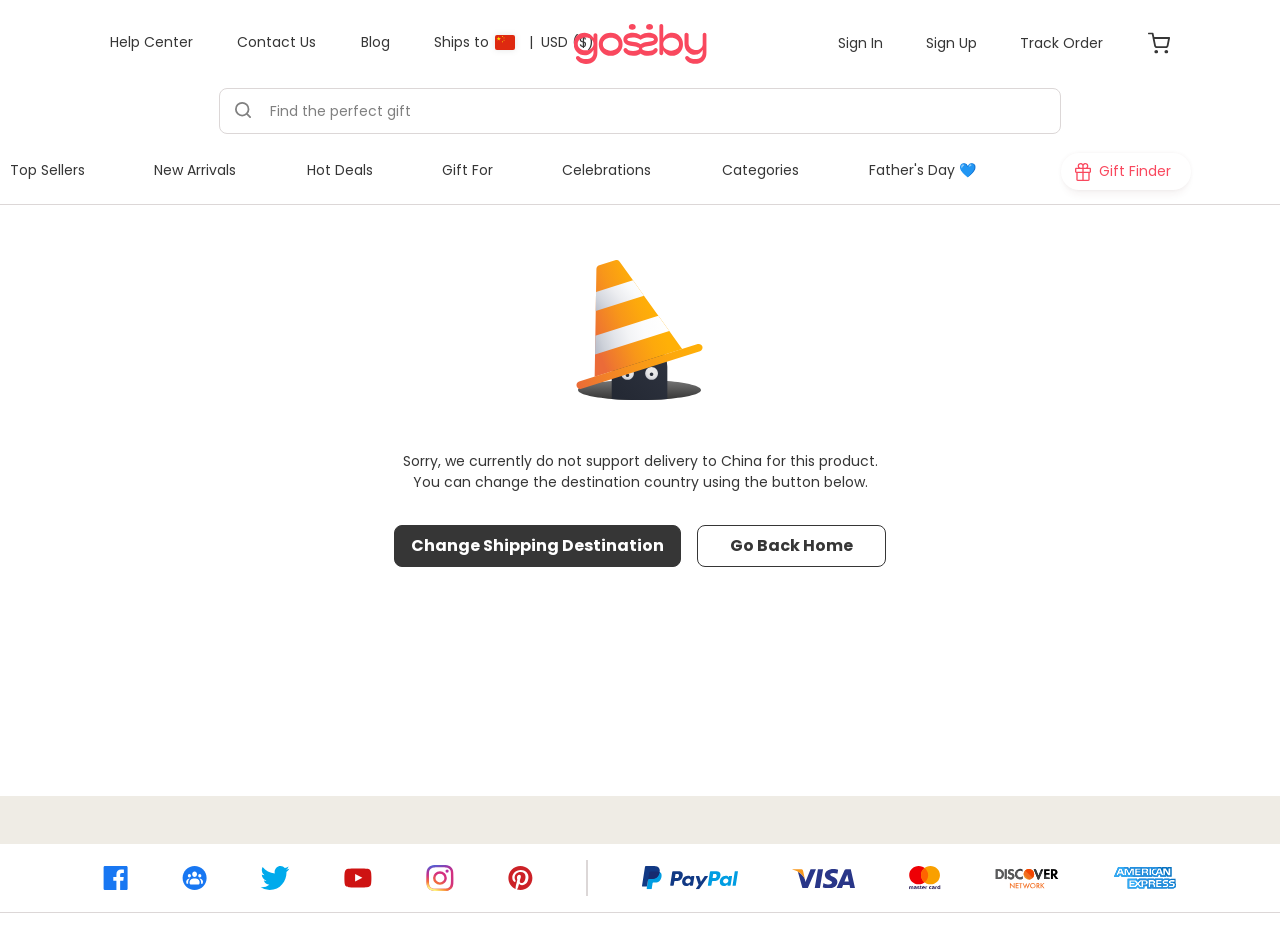Show the bounding box coordinates of the element that should be clicked to complete the task: "Search for a gift".

[0.173, 0.096, 0.827, 0.138]